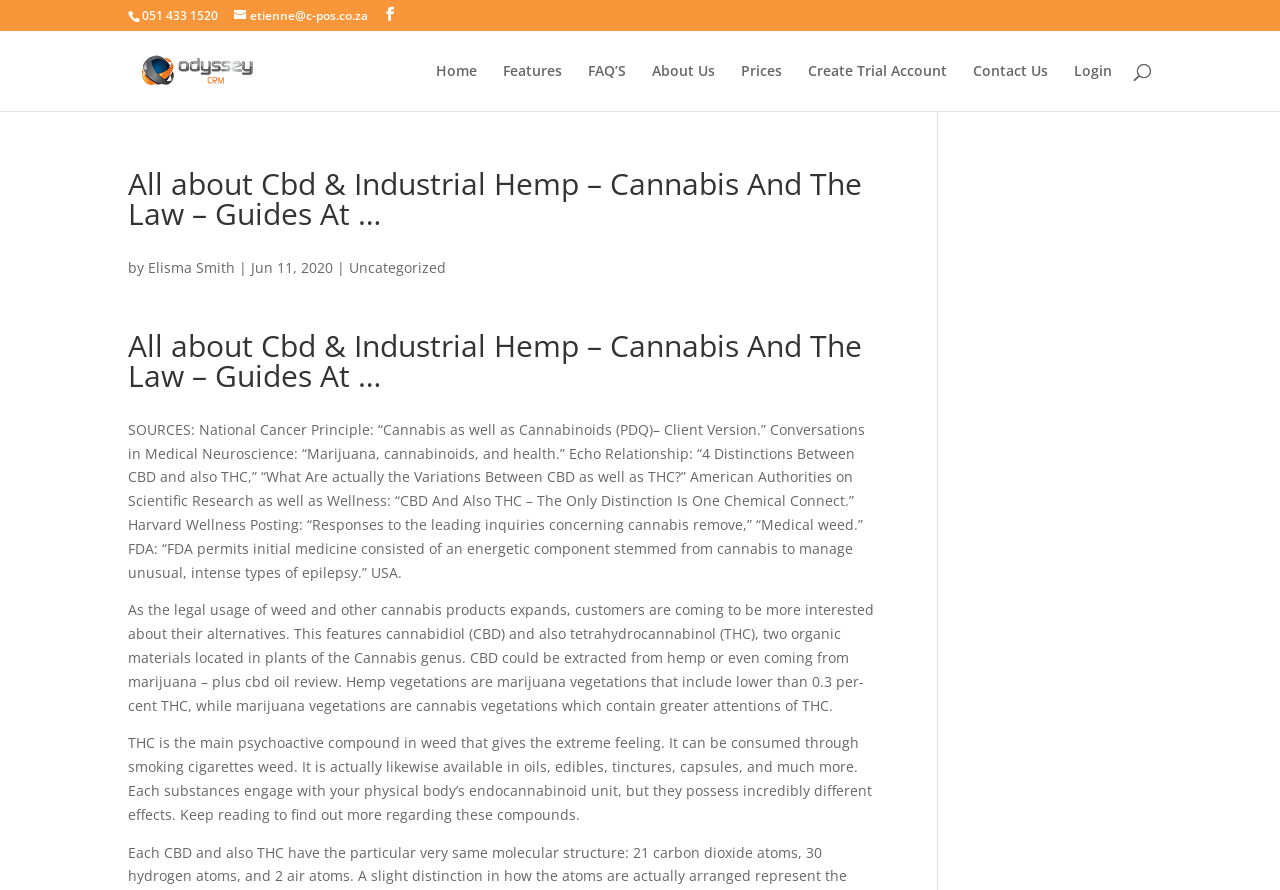Locate the bounding box coordinates of the clickable element to fulfill the following instruction: "click the 'Contact Us' link". Provide the coordinates as four float numbers between 0 and 1 in the format [left, top, right, bottom].

[0.76, 0.072, 0.819, 0.125]